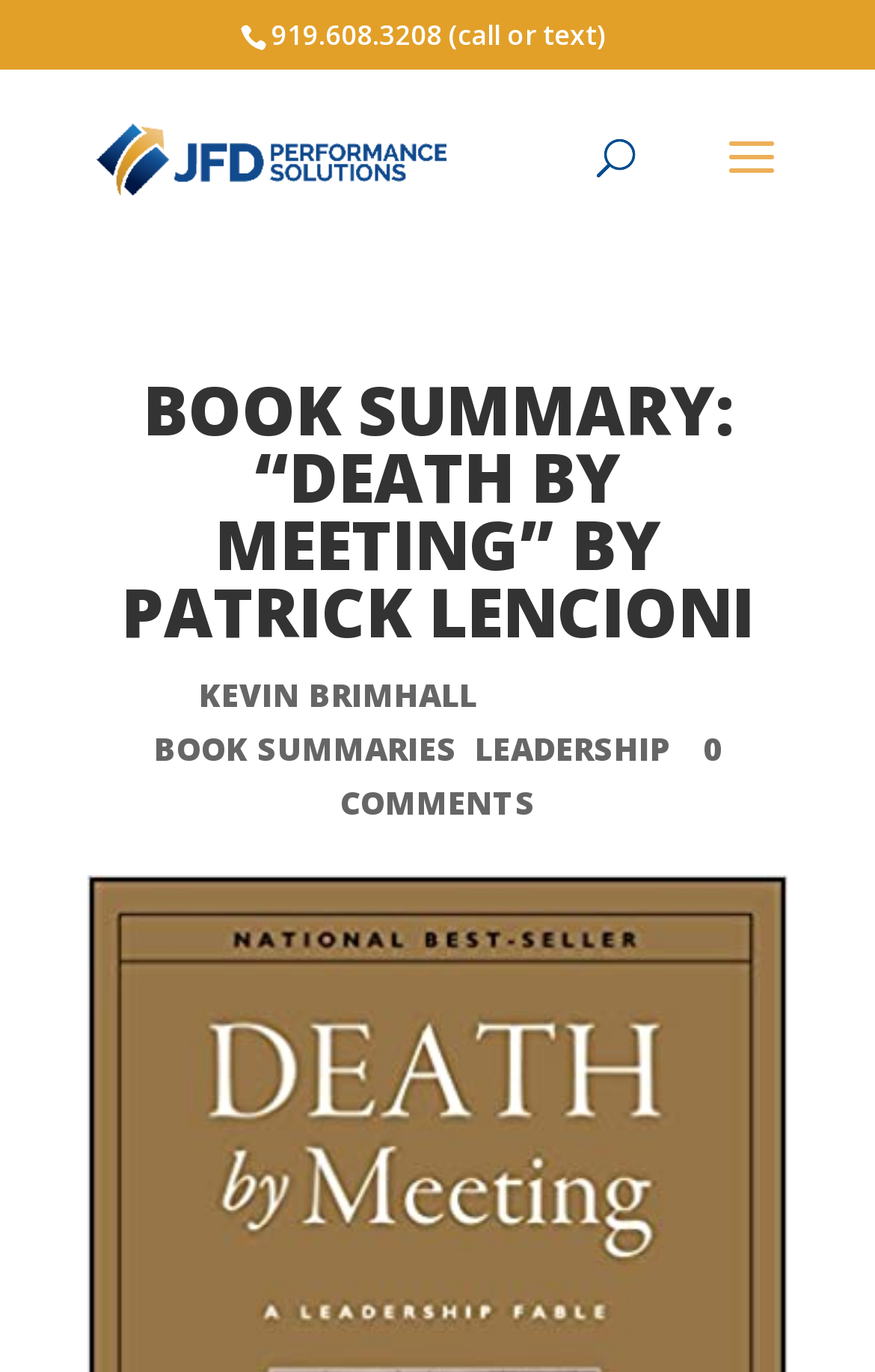How many comments are there on the book summary?
Answer the question with a single word or phrase derived from the image.

0